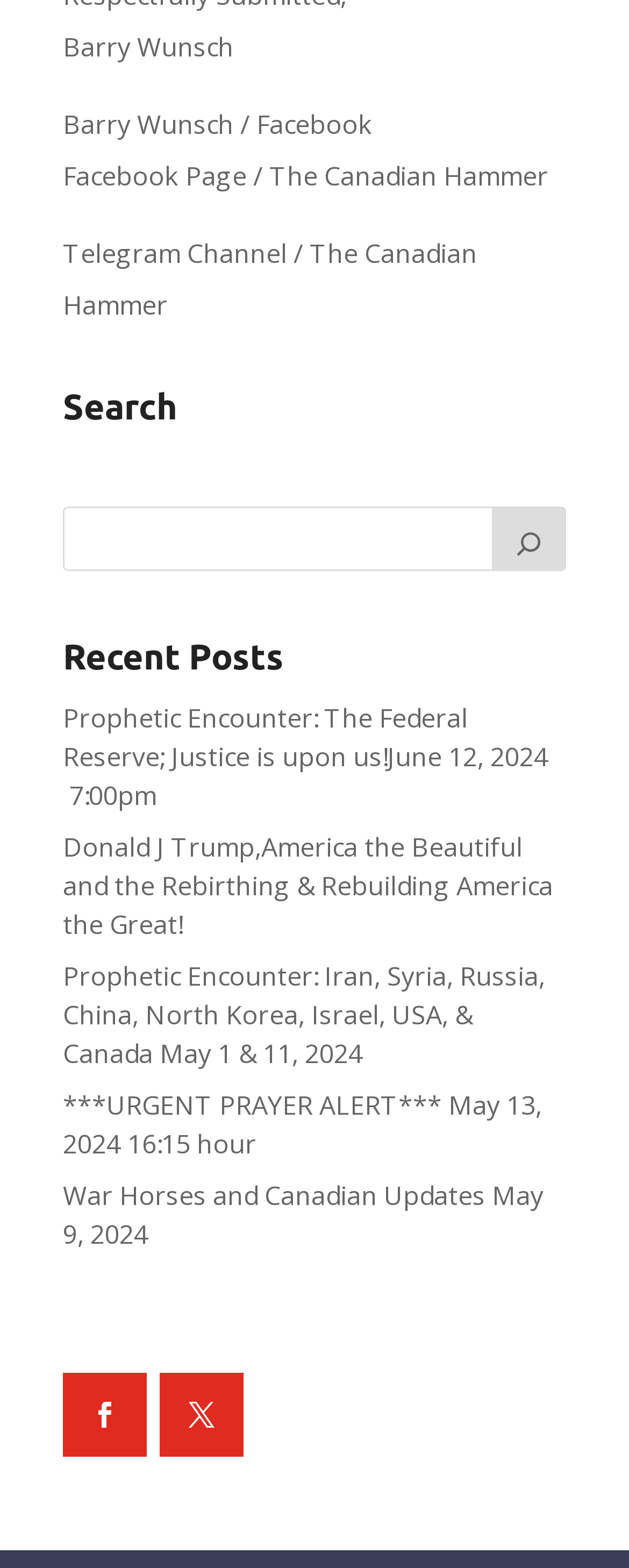Please answer the following question using a single word or phrase: 
What are the two icons at the bottom of the page?

Unknown